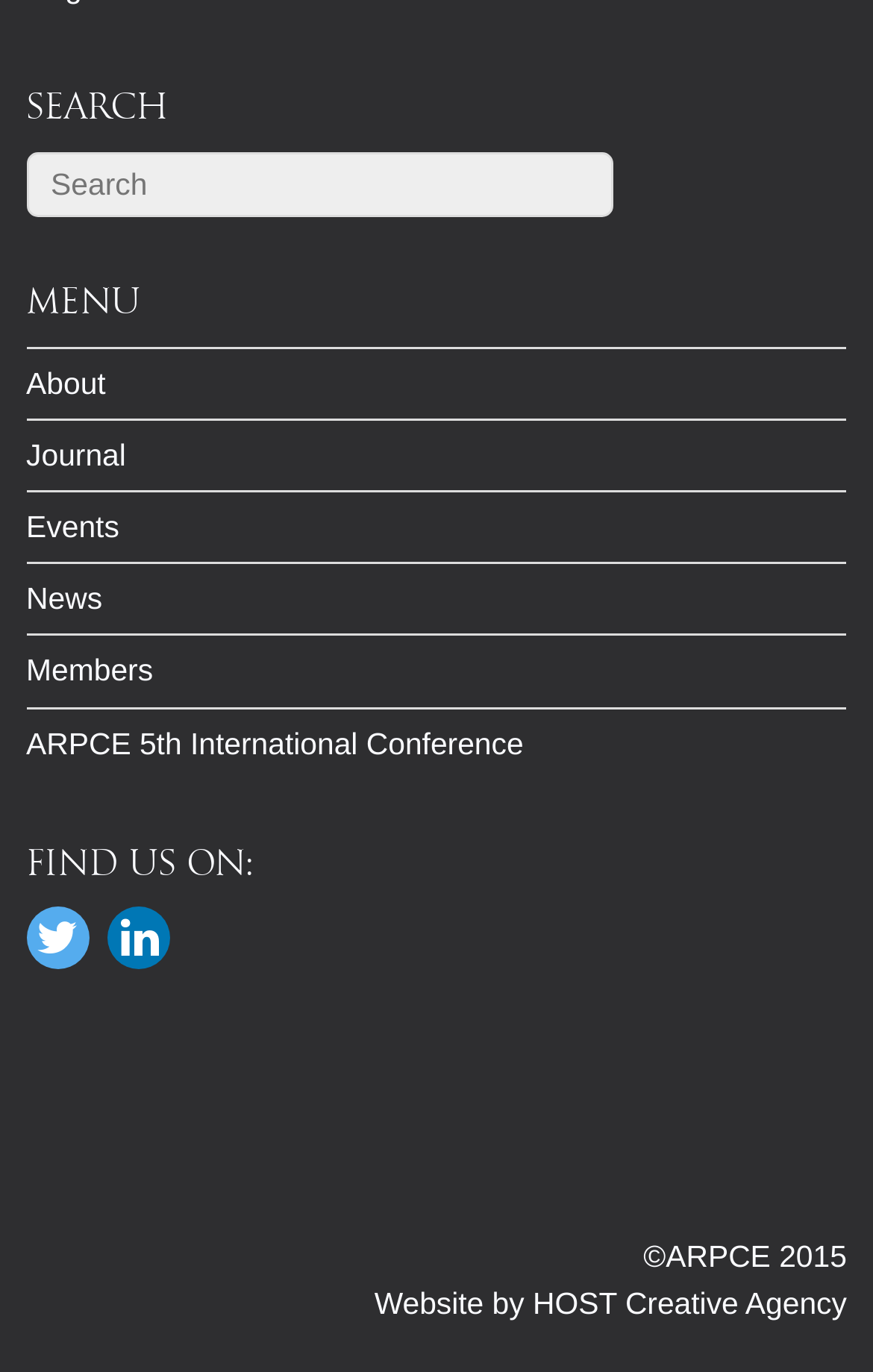Identify the bounding box coordinates of the area you need to click to perform the following instruction: "go to About page".

[0.03, 0.268, 0.121, 0.293]